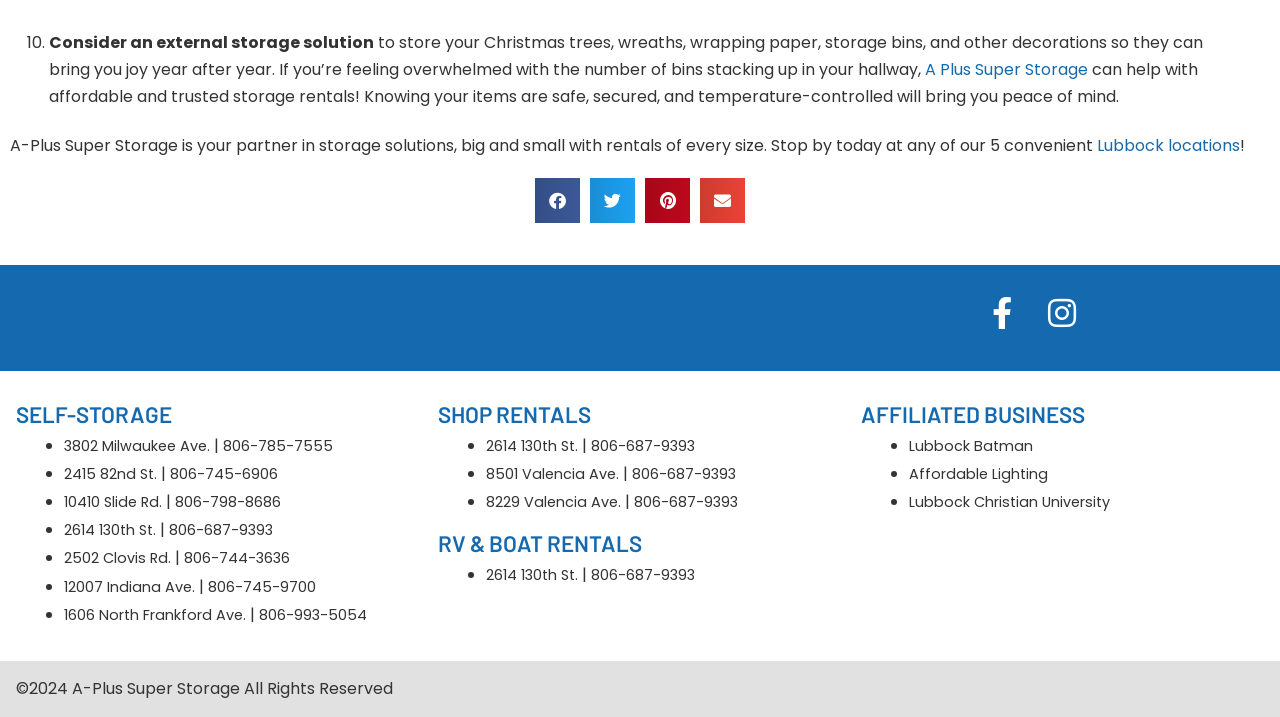How many locations are listed?
Using the image, respond with a single word or phrase.

5